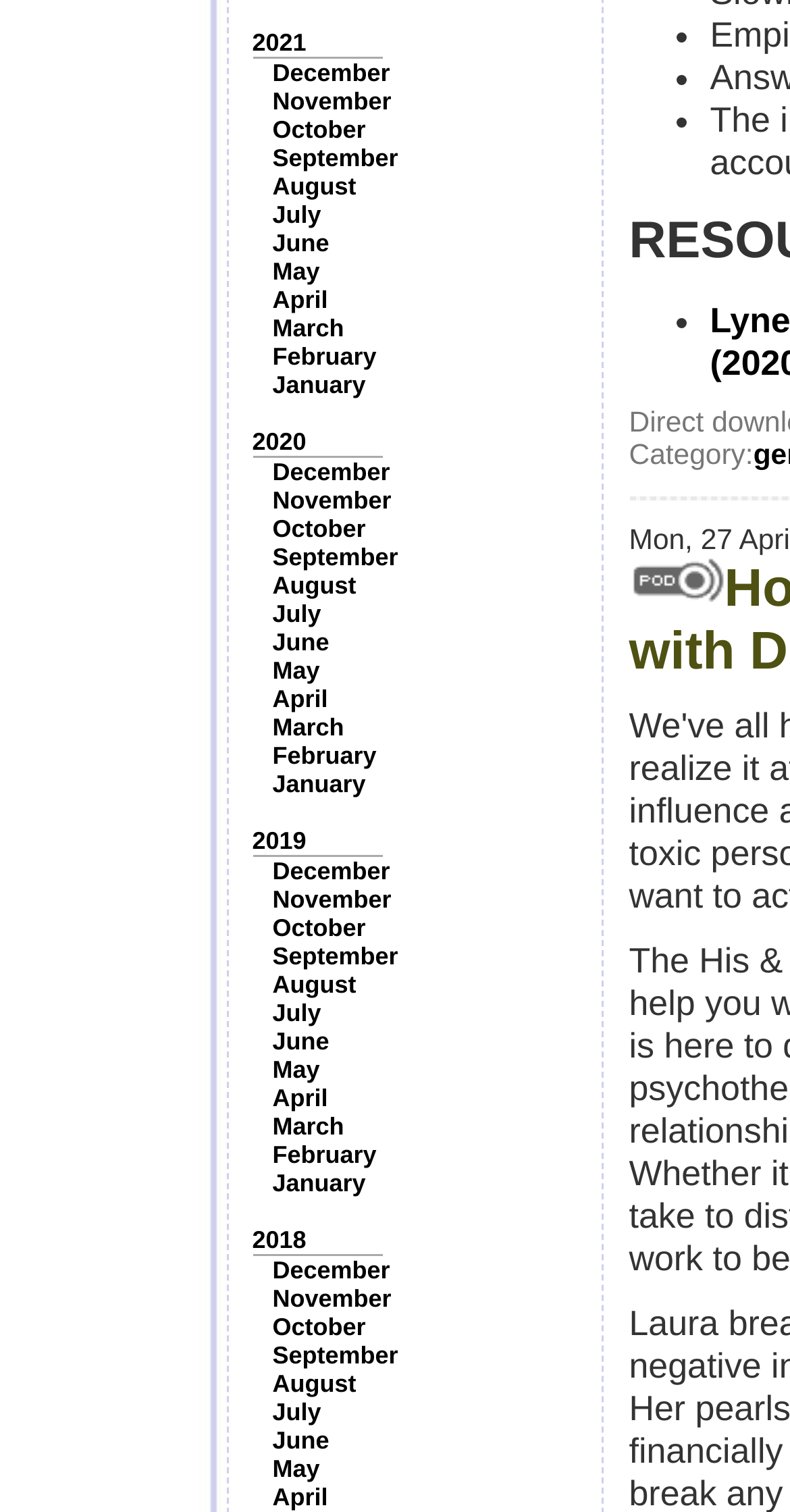How many list markers are there on the webpage?
Using the visual information, respond with a single word or phrase.

5